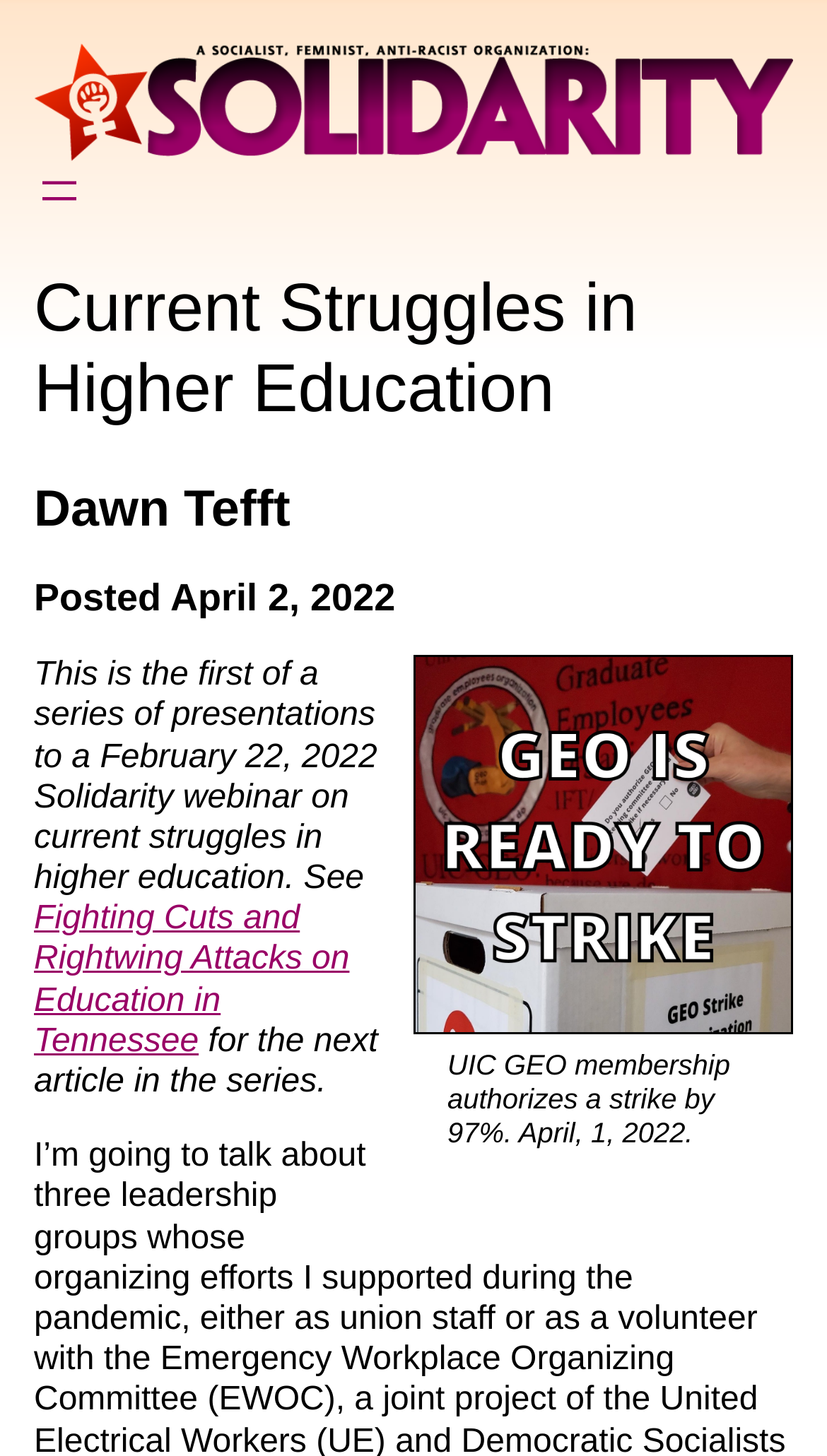Refer to the image and answer the question with as much detail as possible: When was the post published?

The post was published on April 2, 2022, which is mentioned in the heading 'Posted April 2, 2022' with bounding box coordinates [0.041, 0.395, 0.959, 0.427]